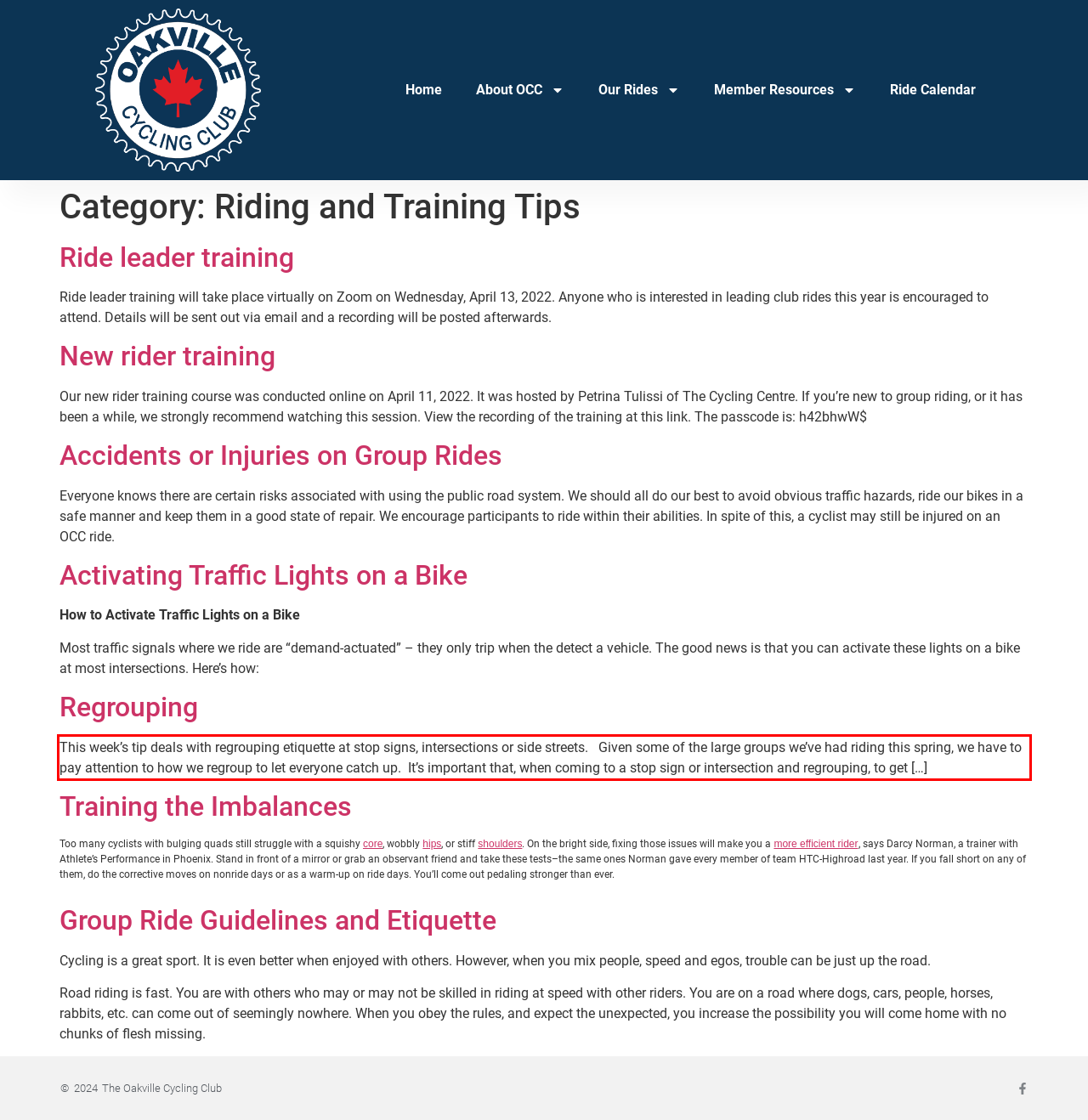Please perform OCR on the text within the red rectangle in the webpage screenshot and return the text content.

This week’s tip deals with regrouping etiquette at stop signs, intersections or side streets. Given some of the large groups we’ve had riding this spring, we have to pay attention to how we regroup to let everyone catch up. It’s important that, when coming to a stop sign or intersection and regrouping, to get […]